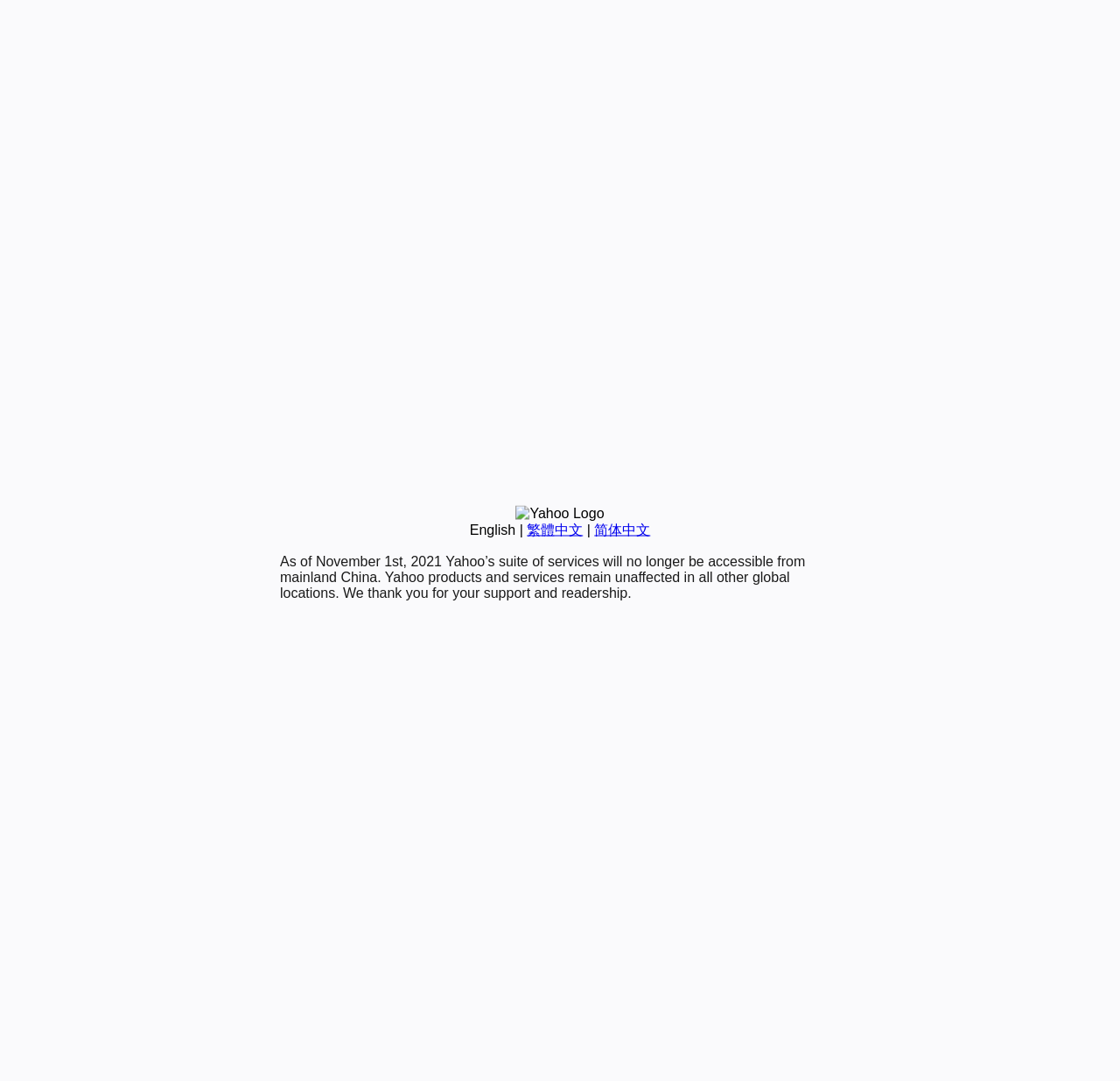Provide the bounding box coordinates of the HTML element this sentence describes: "简体中文". The bounding box coordinates consist of four float numbers between 0 and 1, i.e., [left, top, right, bottom].

[0.531, 0.483, 0.581, 0.497]